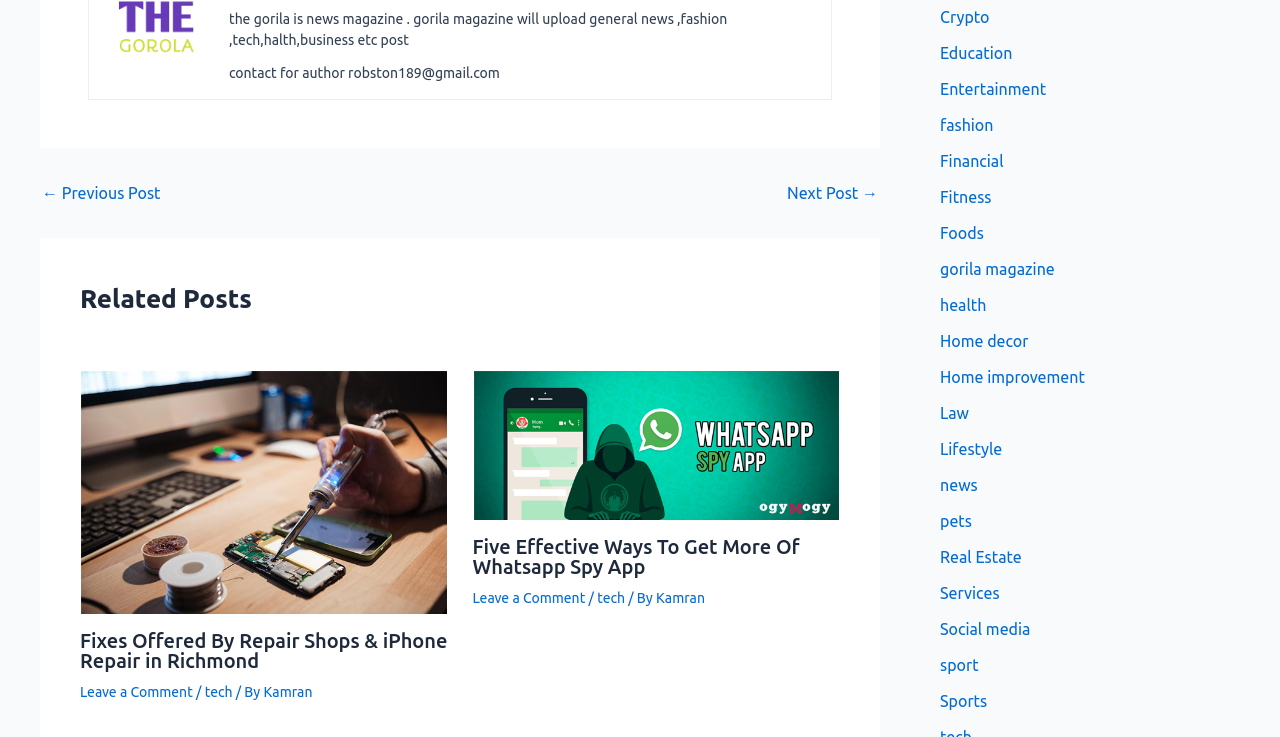Please determine the bounding box coordinates of the element's region to click in order to carry out the following instruction: "Read more about 'Fixes Offered By Repair Shops & iPhone Repair in Richmond'". The coordinates should be four float numbers between 0 and 1, i.e., [left, top, right, bottom].

[0.062, 0.654, 0.35, 0.678]